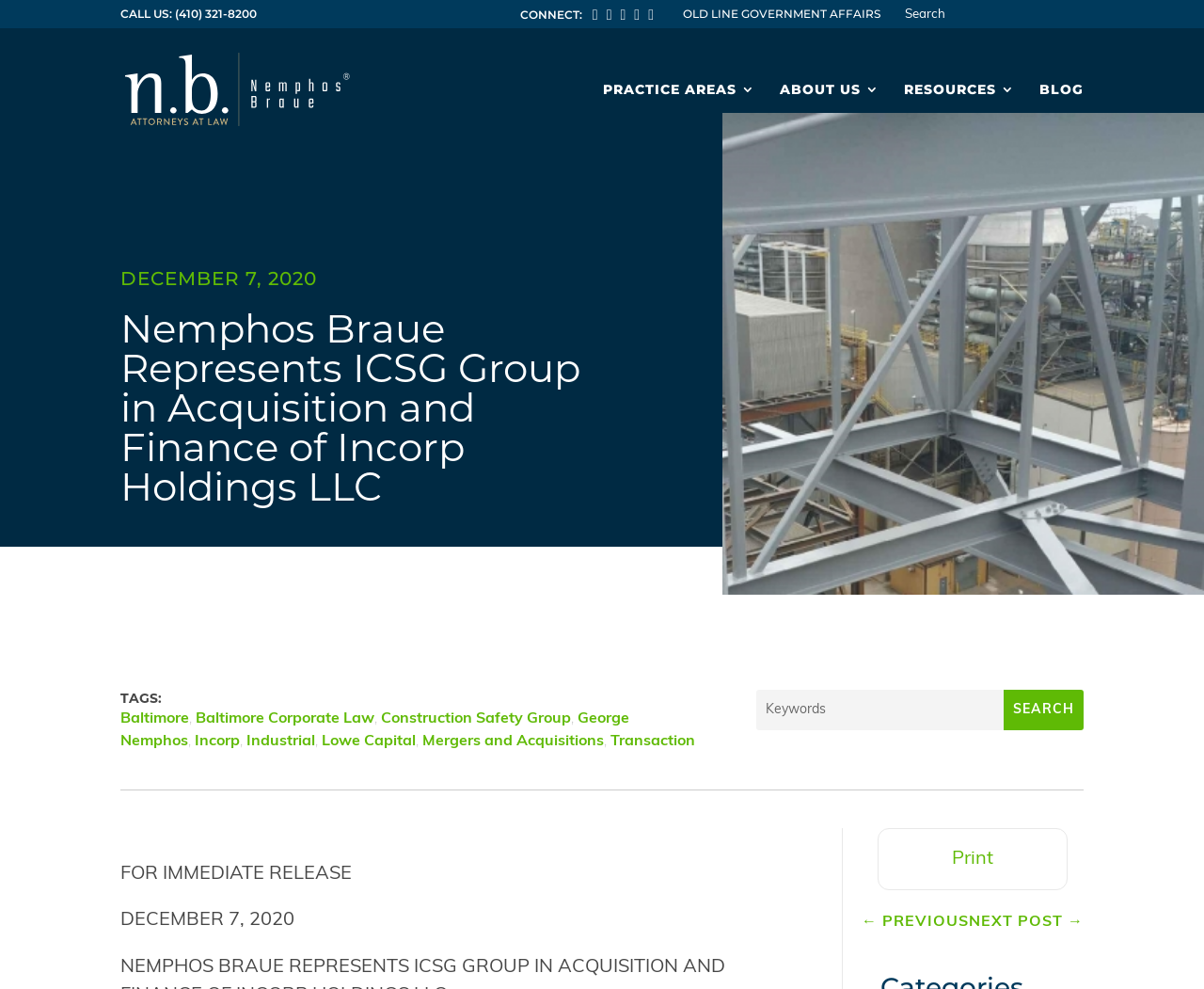Using floating point numbers between 0 and 1, provide the bounding box coordinates in the format (top-left x, top-left y, bottom-right x, bottom-right y). Locate the UI element described here: ← Previous

[0.716, 0.919, 0.805, 0.966]